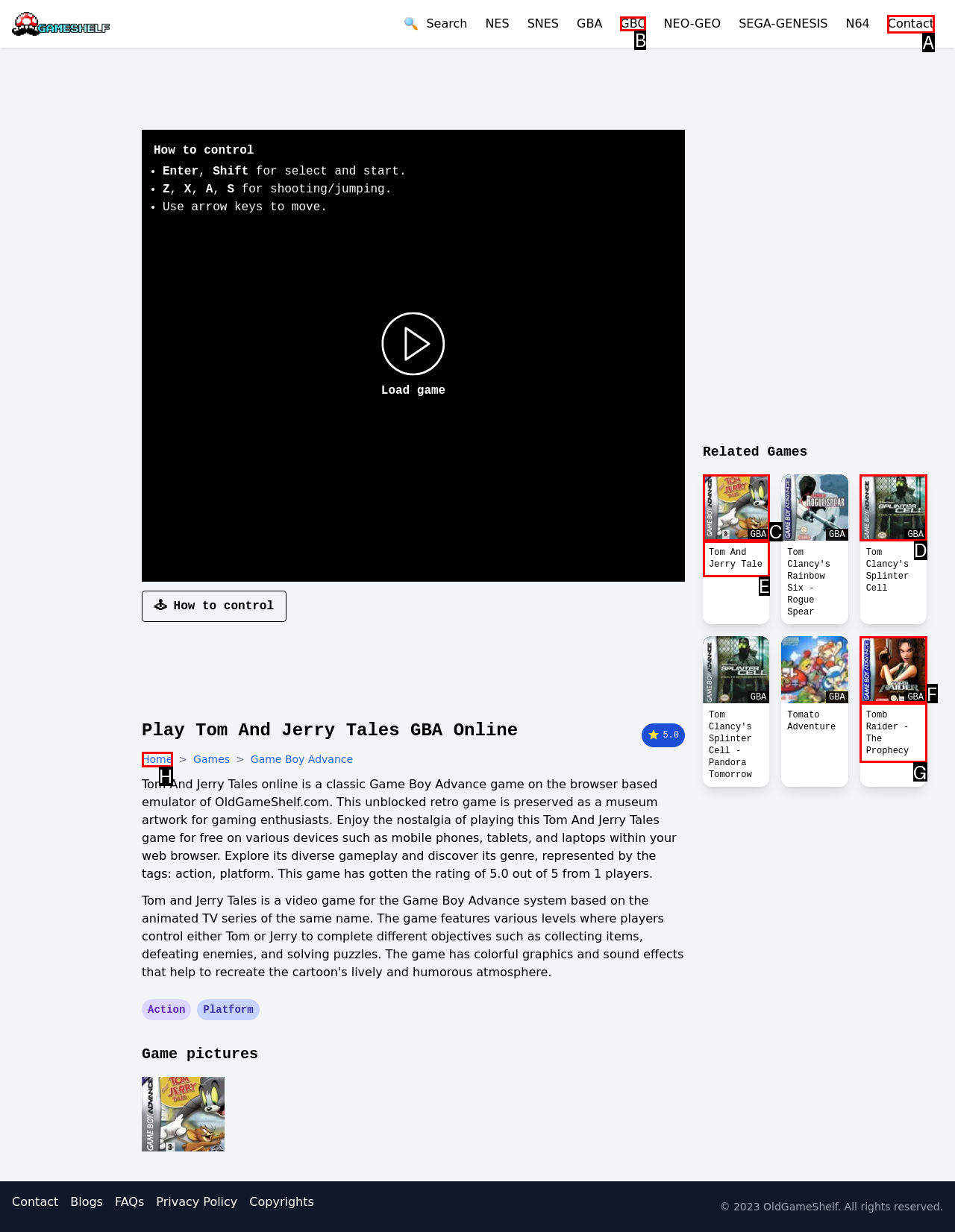Based on the description: Home, select the HTML element that best fits. Reply with the letter of the correct choice from the options given.

H